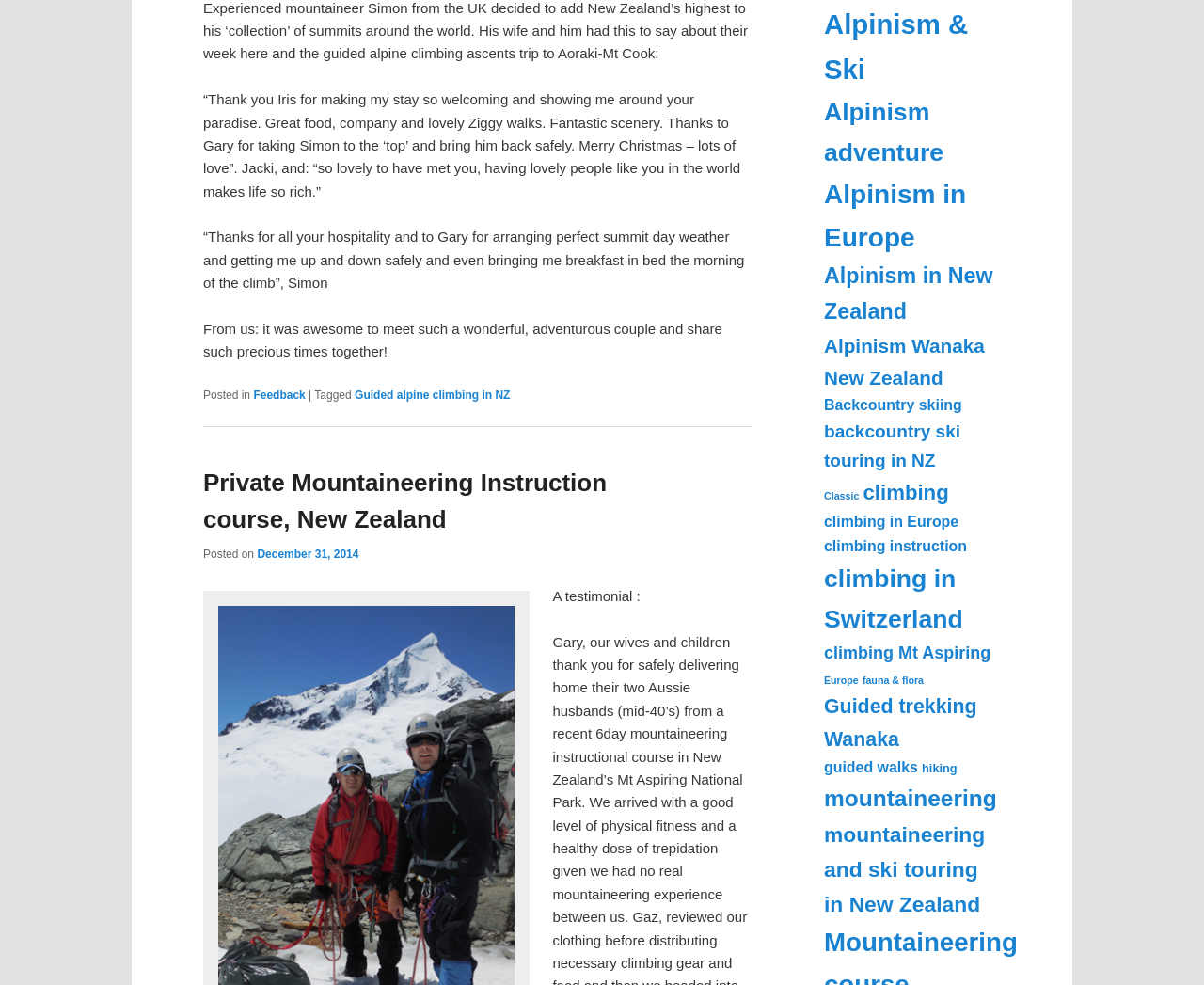Provide the bounding box coordinates of the HTML element this sentence describes: "Feedback". The bounding box coordinates consist of four float numbers between 0 and 1, i.e., [left, top, right, bottom].

[0.21, 0.394, 0.254, 0.408]